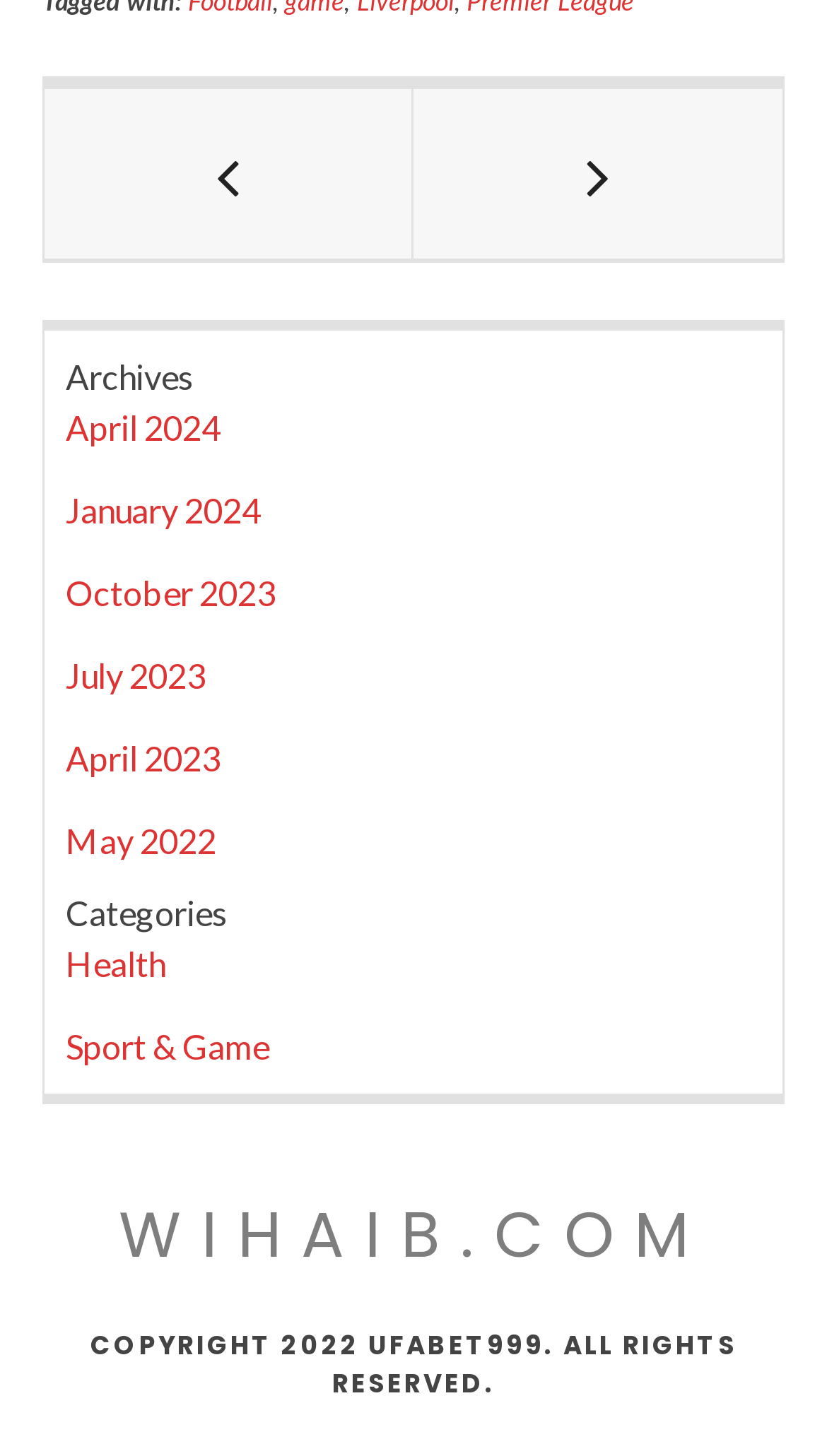Given the description of the UI element: "Health", predict the bounding box coordinates in the form of [left, top, right, bottom], with each value being a float between 0 and 1.

[0.079, 0.648, 0.2, 0.676]